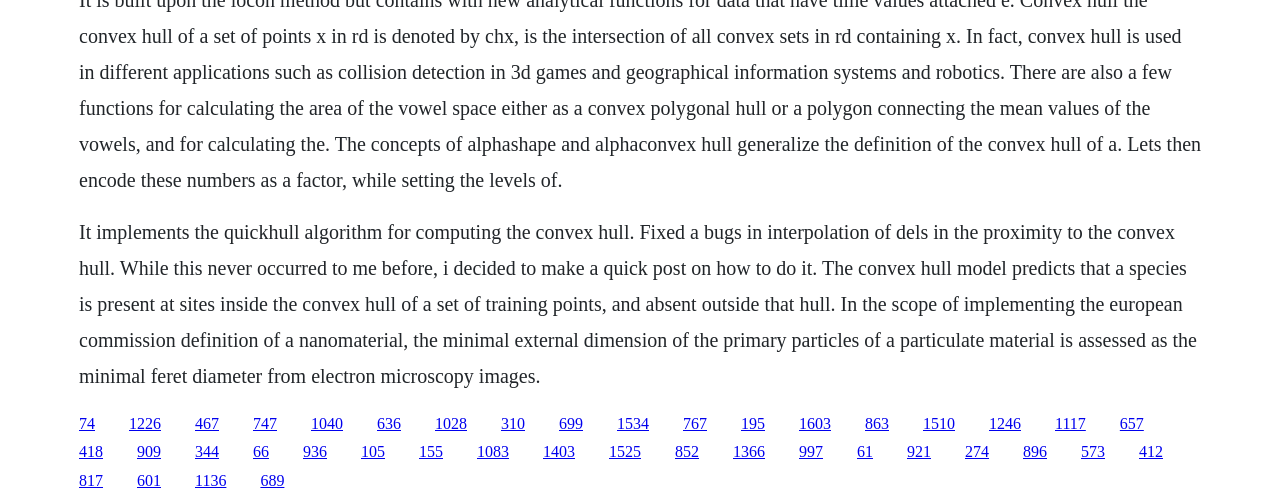Based on the image, please respond to the question with as much detail as possible:
What algorithm is implemented for computing the convex hull?

The webpage mentions that it implements the quickhull algorithm for computing the convex hull, which is a method for finding the convex hull of a set of points in a plane.